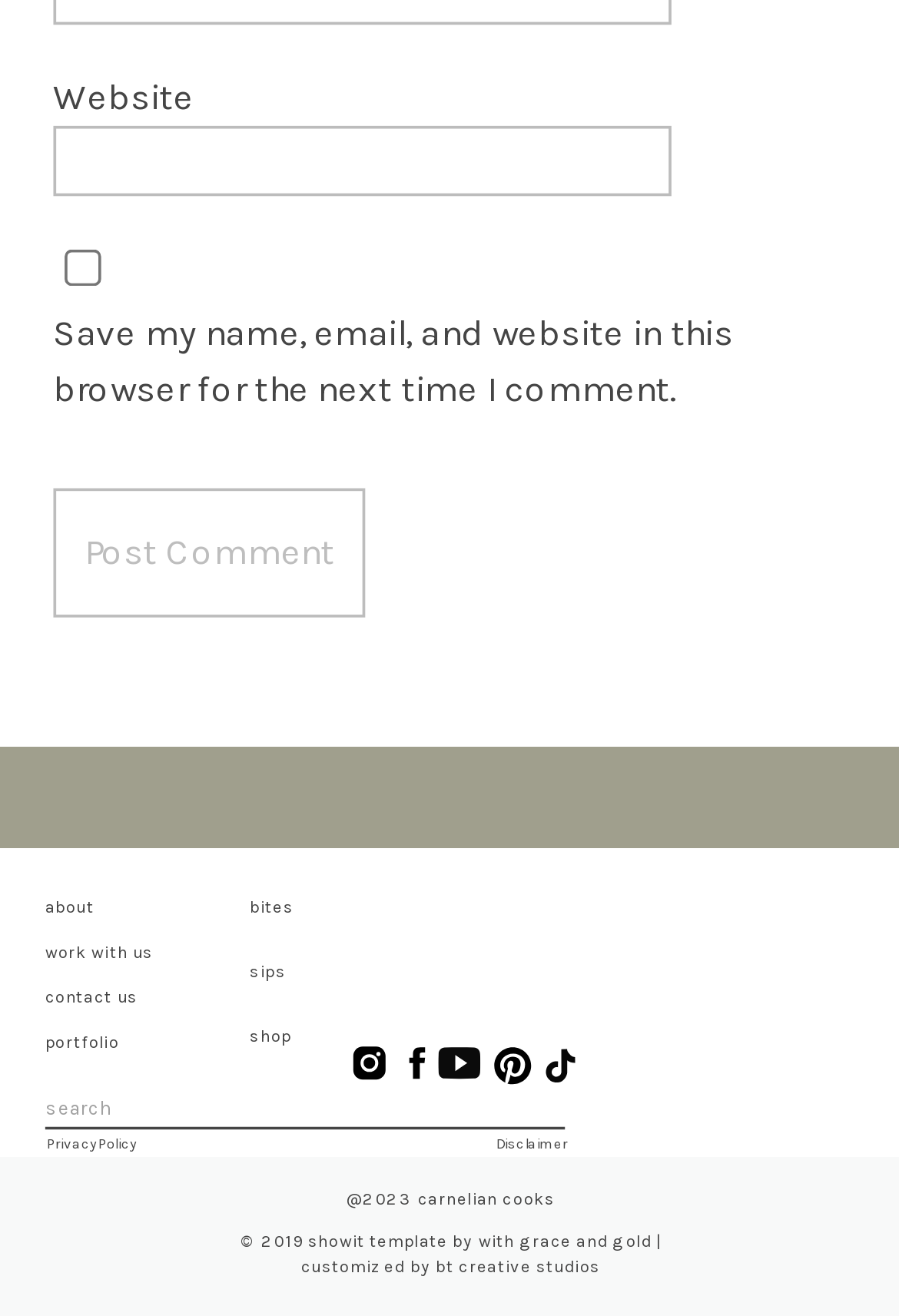Find and provide the bounding box coordinates for the UI element described here: "parent_node: about". The coordinates should be given as four float numbers between 0 and 1: [left, top, right, bottom].

[0.488, 0.79, 0.534, 0.826]